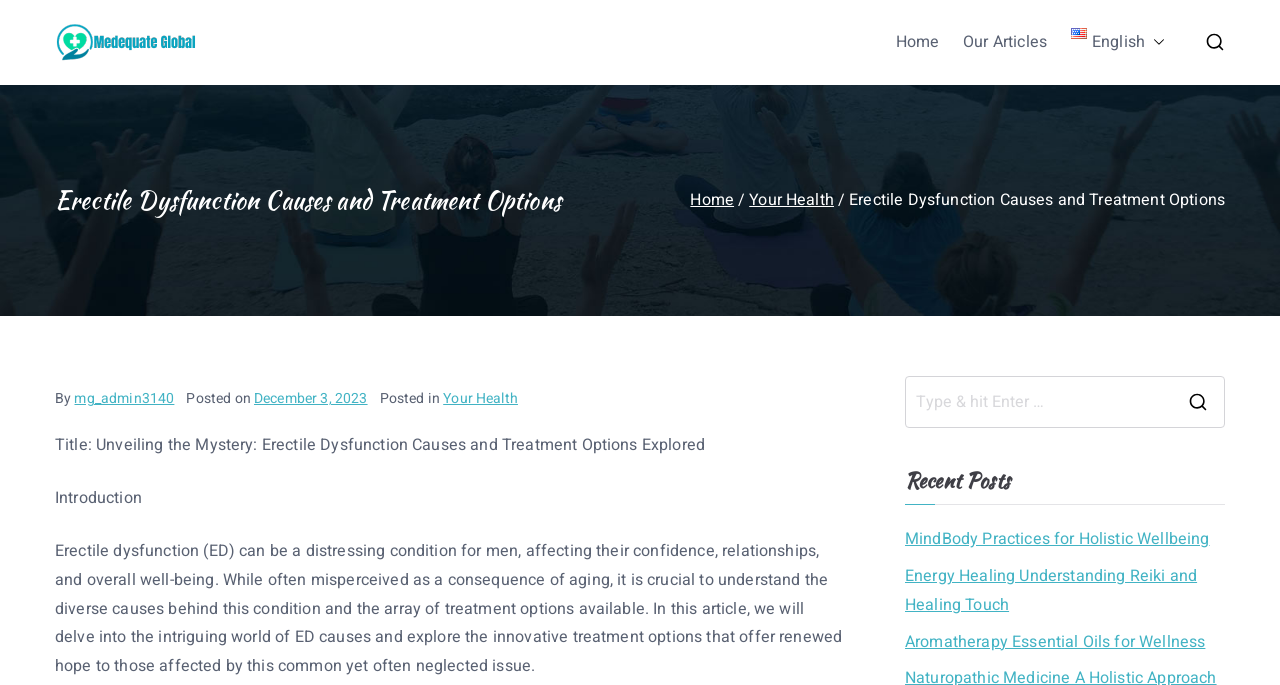How many links are there in the navigation bar?
Look at the image and answer the question with a single word or phrase.

3